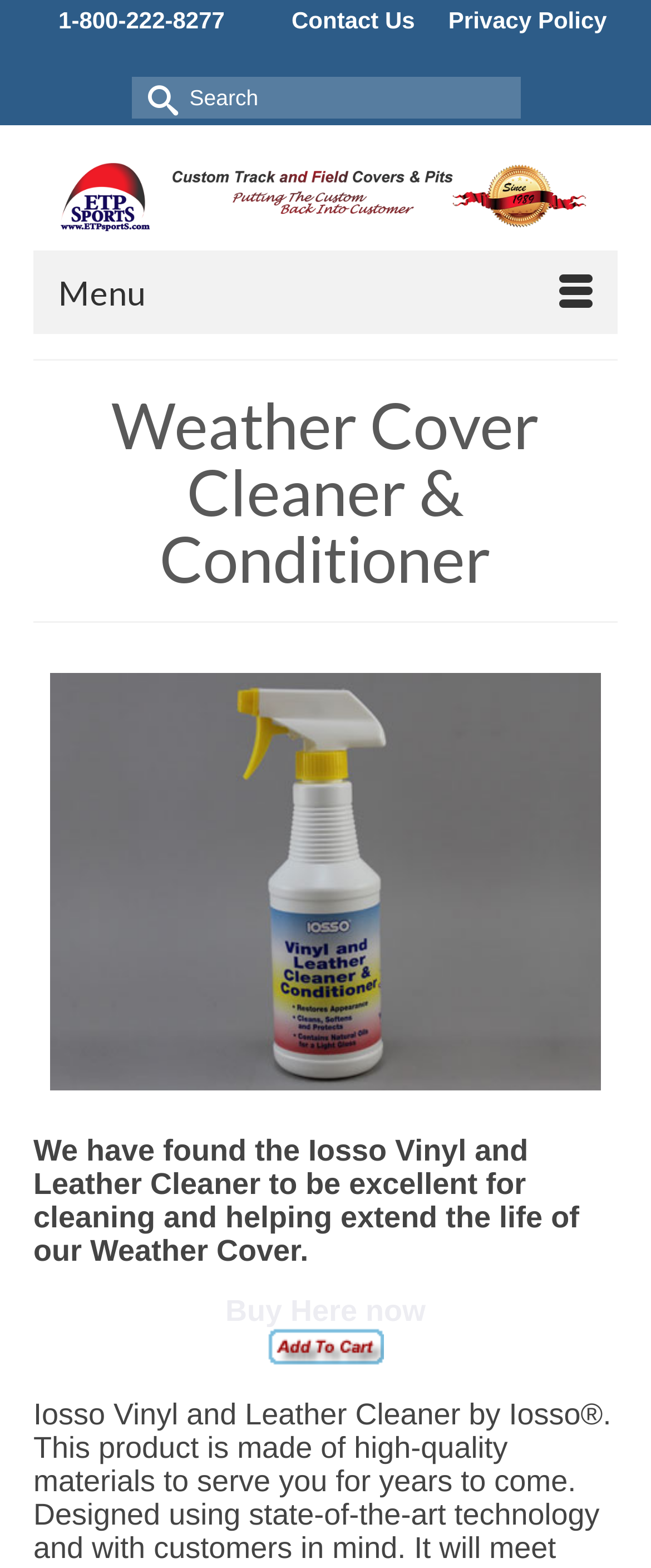Offer a comprehensive description of the webpage’s content and structure.

The webpage is about Weather Cover Cleaner & Conditioner, specifically promoting the Iosso Vinyl and Leather Cleaner. At the top left, there is a phone number "1-800-222-8277" and links to "Contact Us" and "Privacy Policy" aligned horizontally. Below these links, there is a search bar with a "Search for:" label, a text box, and a "Submit Search" button.

On the top right, there is a logo link "ETPsports" and a "Menu" button. Below the logo, there is a heading "Weather Cover Cleaner & Conditioner" followed by an image of the Iosso Spray Cleaner. Under the image, there is a paragraph of text describing the product's benefits, stating that it is excellent for cleaning and extending the life of the Weather Cover.

Below the paragraph, there is a call-to-action "Buy Here now" with a link to "add to cart" accompanied by a small "add to cart" icon. The overall layout is organized, with clear headings and concise text.